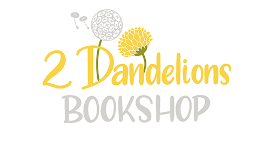Please provide a brief answer to the following inquiry using a single word or phrase:
What is the color of the text 'BOOKSHOP'?

Soft gray